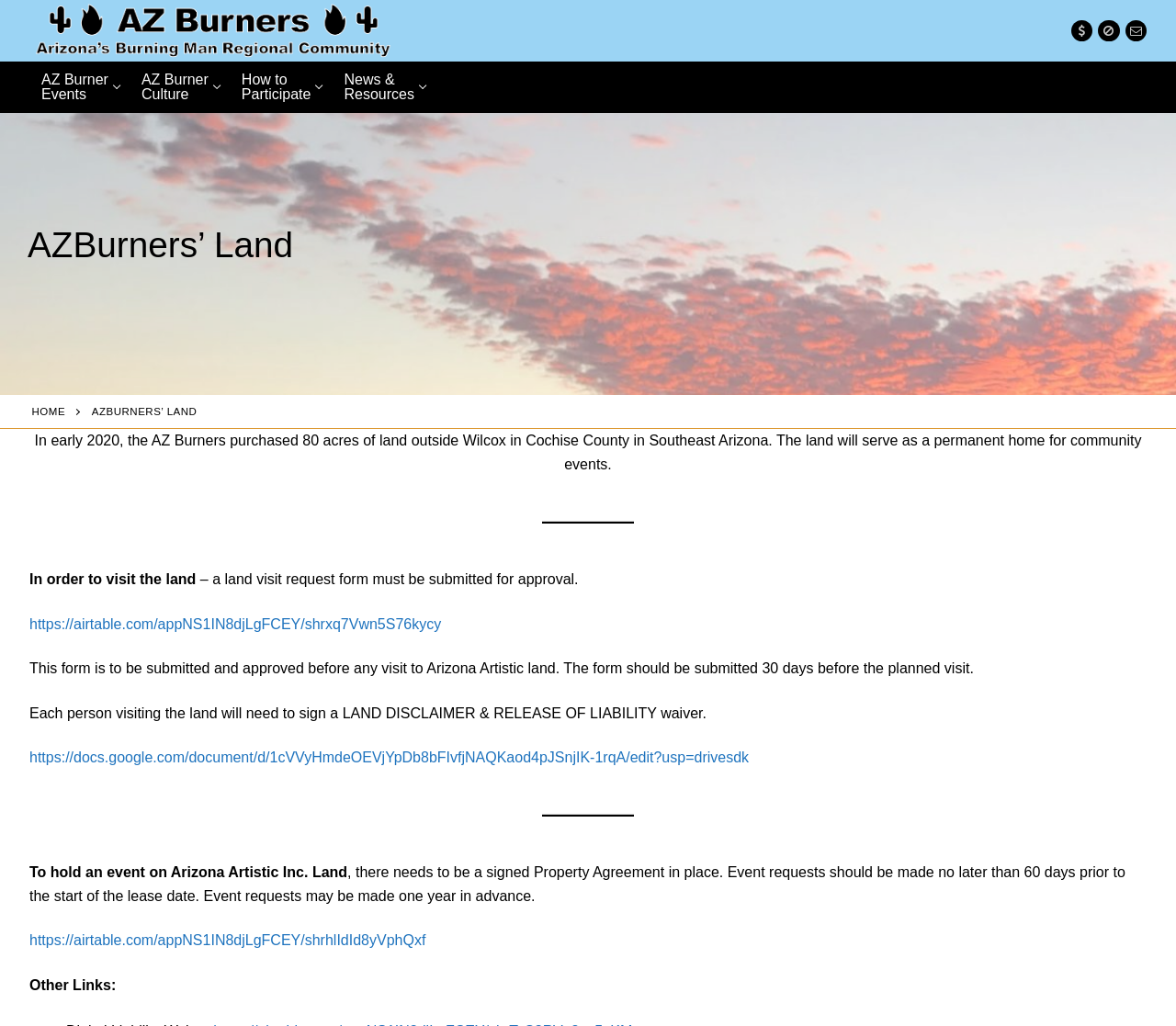Locate the bounding box coordinates of the element you need to click to accomplish the task described by this instruction: "Read the LAND DISCLAIMER & RELEASE OF LIABILITY waiver".

[0.025, 0.731, 0.637, 0.746]